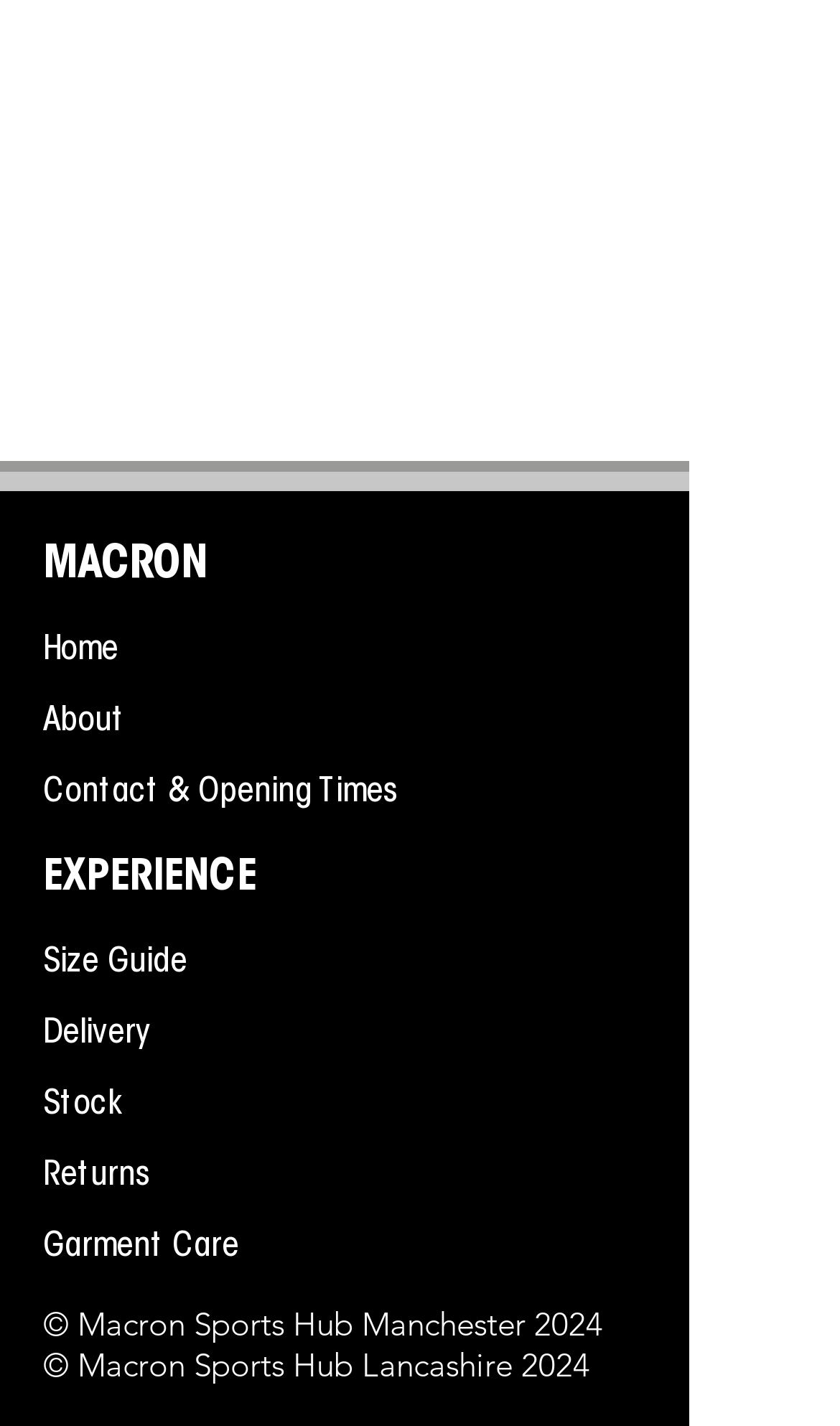Could you find the bounding box coordinates of the clickable area to complete this instruction: "Read the article about Michael Phelps"?

None